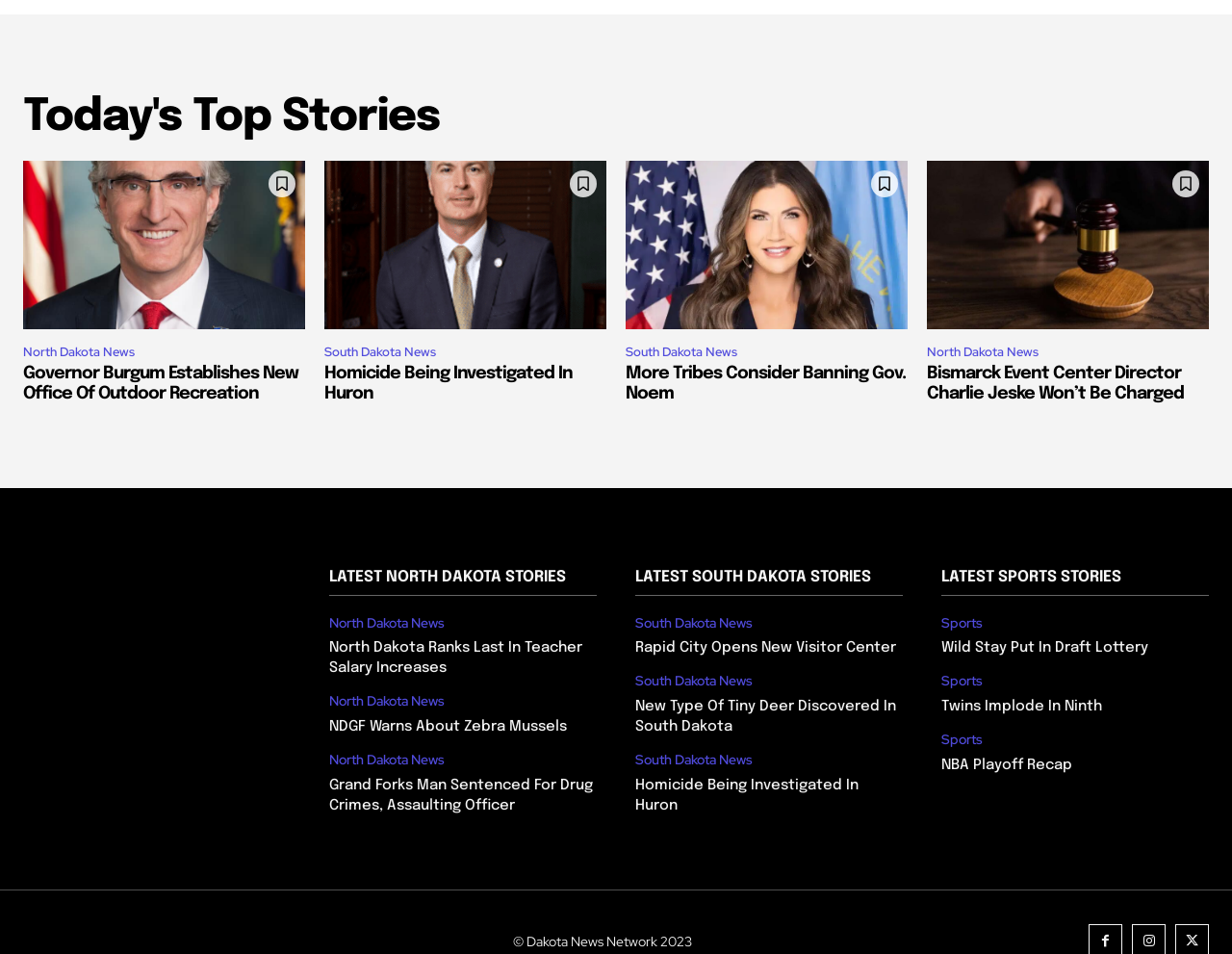Can you find the bounding box coordinates of the area I should click to execute the following instruction: "Listen to the live broadcast"?

None